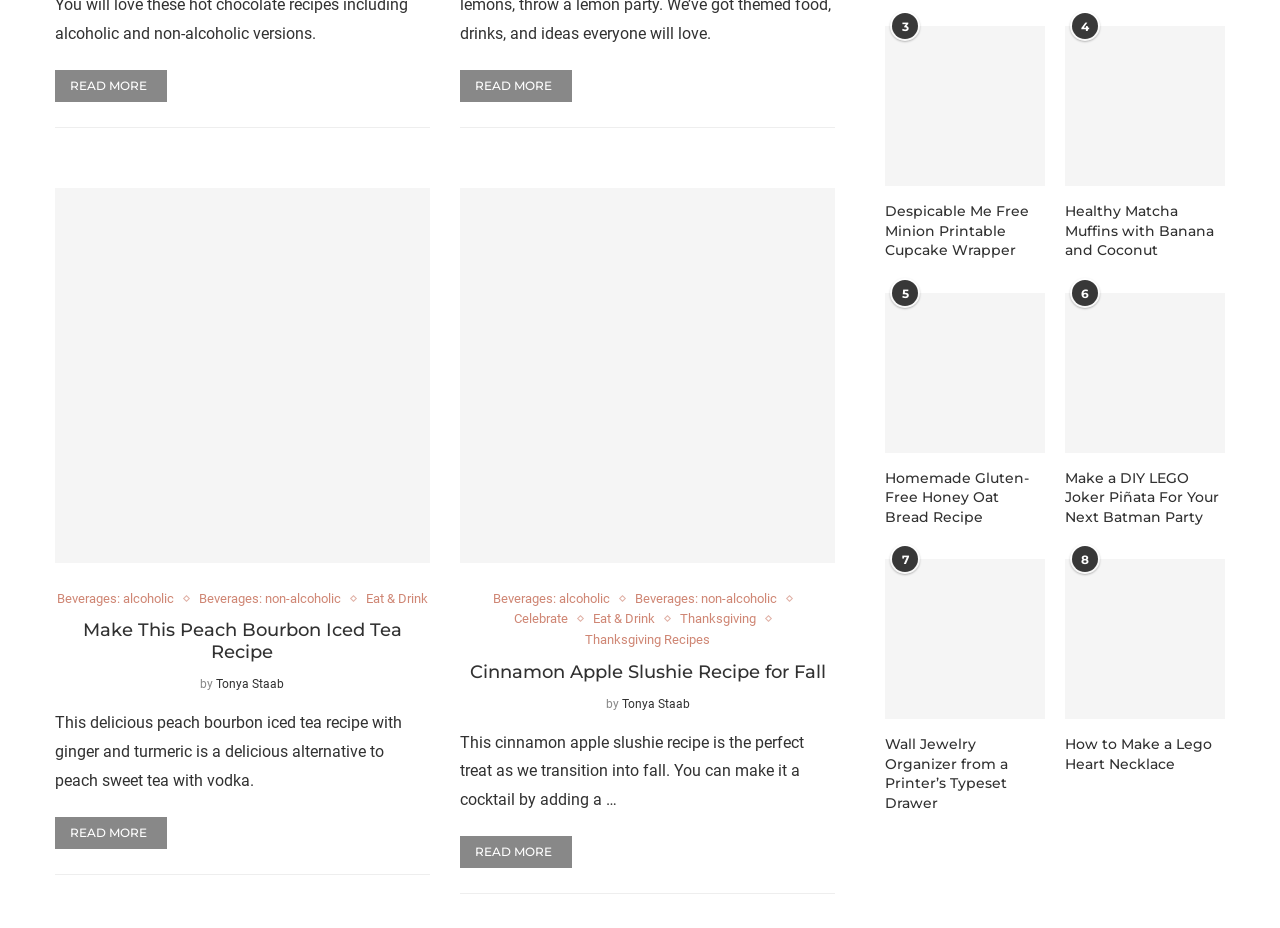Locate the bounding box of the UI element with the following description: "Celebrate".

[0.402, 0.659, 0.452, 0.676]